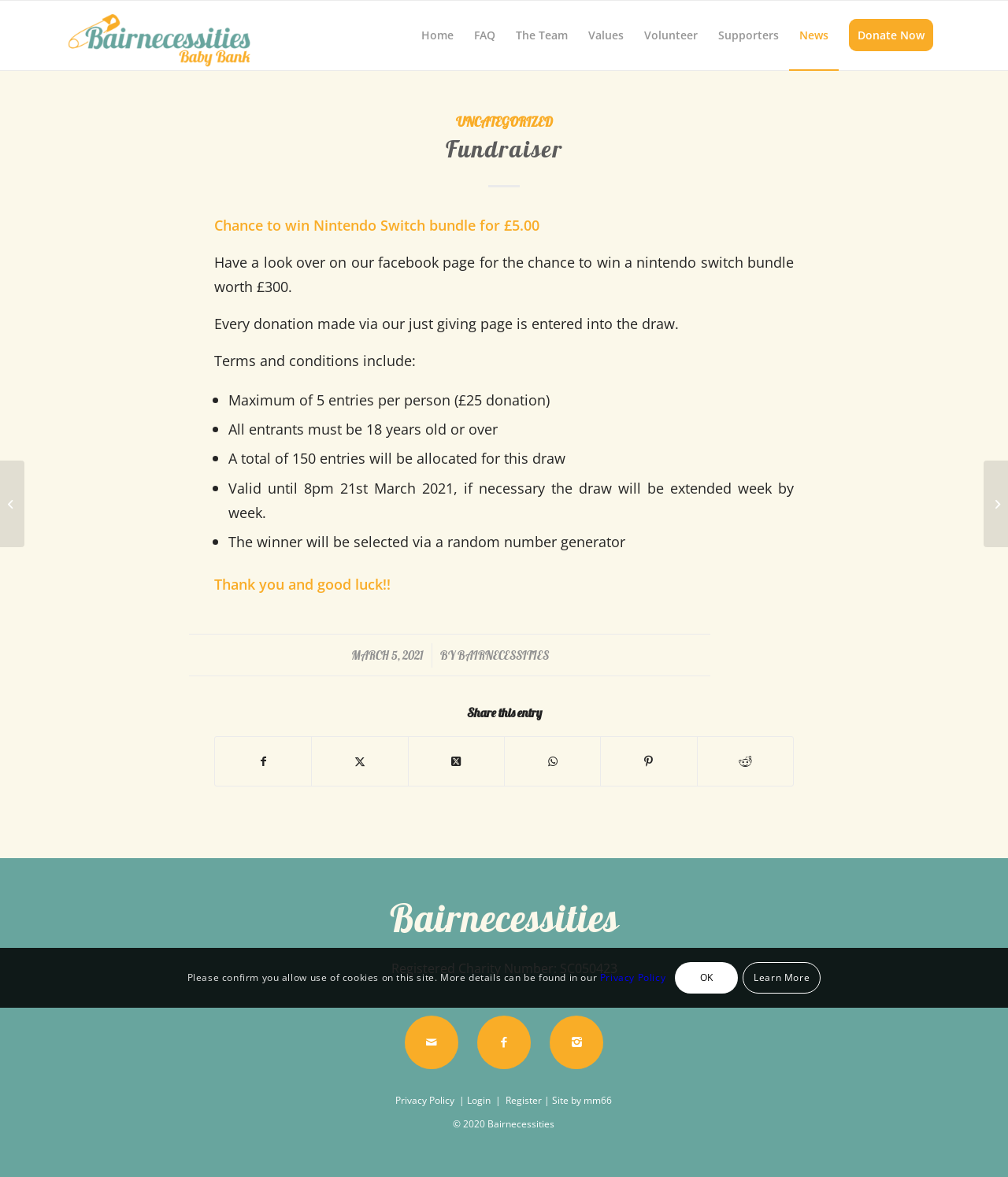Respond to the question below with a single word or phrase: What is the prize for the fundraiser?

Nintendo Switch bundle